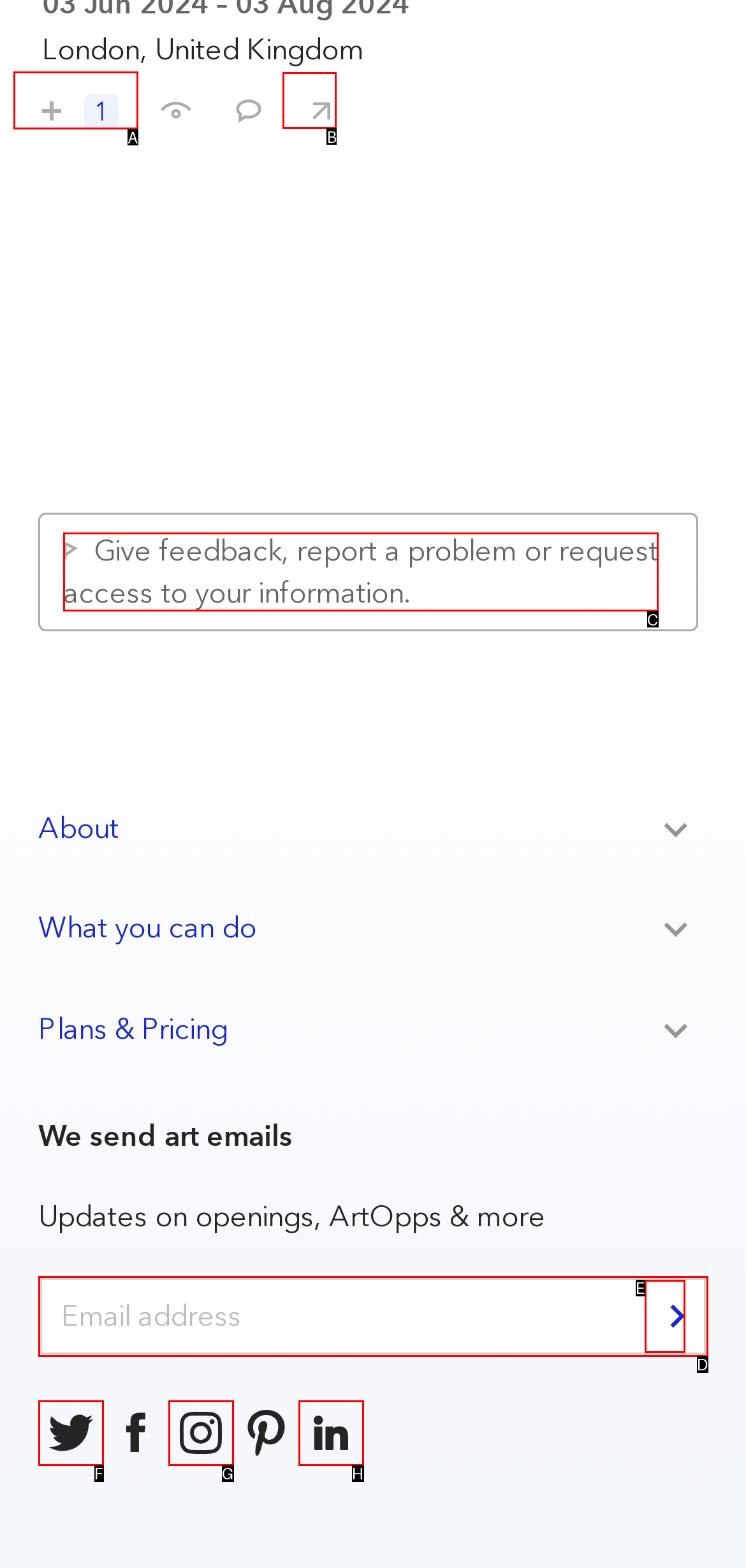Which option should be clicked to complete this task: Rate this page
Reply with the letter of the correct choice from the given choices.

None